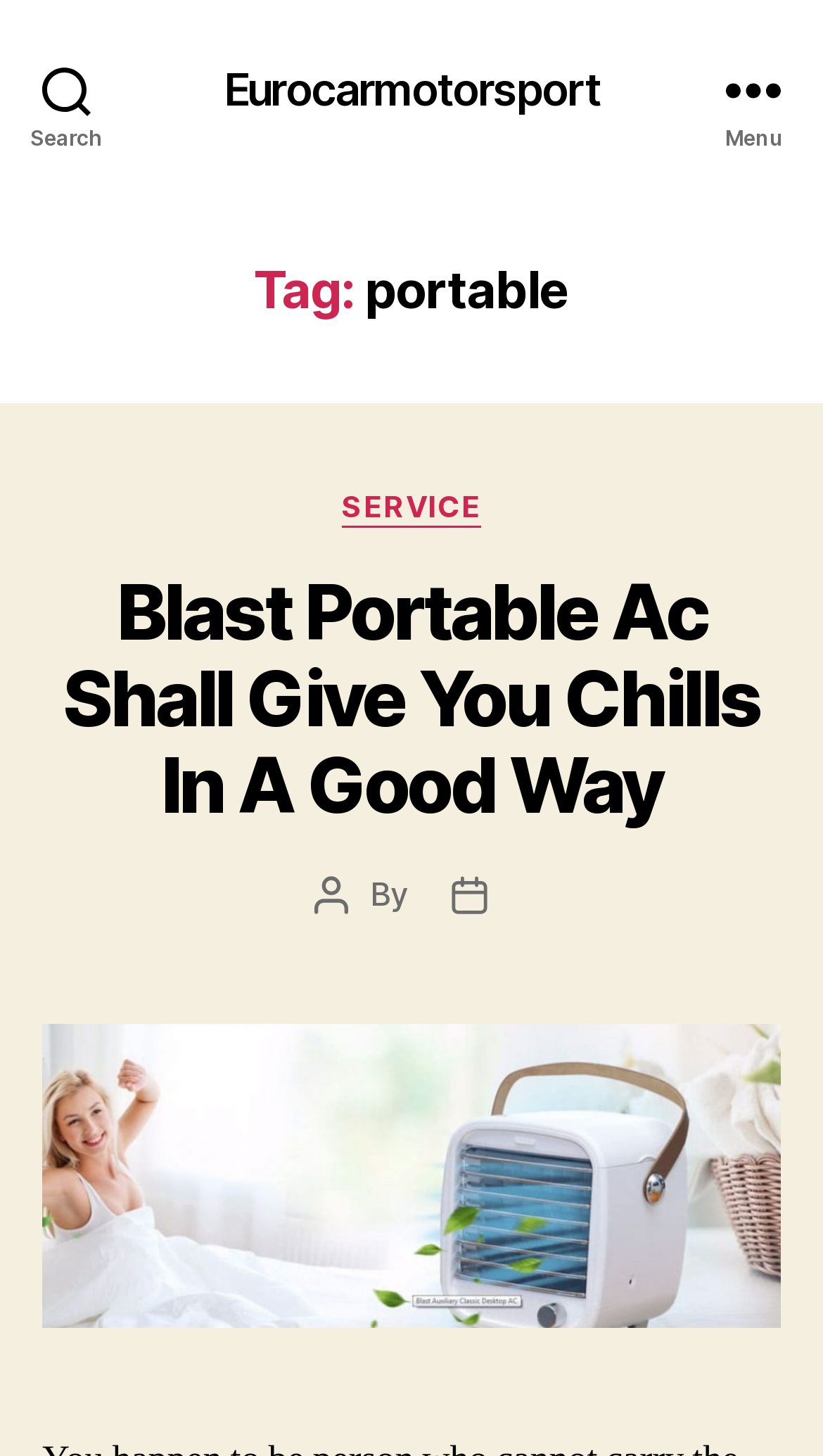Detail the webpage's structure and highlights in your description.

The webpage is about Eurocarmotorsport, with a focus on the topic "portable". At the top left, there is a search button. Next to it, in the top center, is a link to Eurocarmotorsport. On the top right, there is a menu button.

Below the top section, there is a header area that spans the entire width of the page. Within this area, there is a heading that reads "Tag: portable". Below this heading, there is another section that contains several elements. On the left side, there is a heading that reads "Categories", followed by a link to "SERVICE". 

To the right of the "Categories" heading, there is a prominent heading that reads "Blast Portable Ac Shall Give You Chills In A Good Way", which is also a link. Below this heading, there are three lines of text: "Post author", "By", and "Post date". 

At the bottom of the page, there is a large figure that takes up the full width of the page.